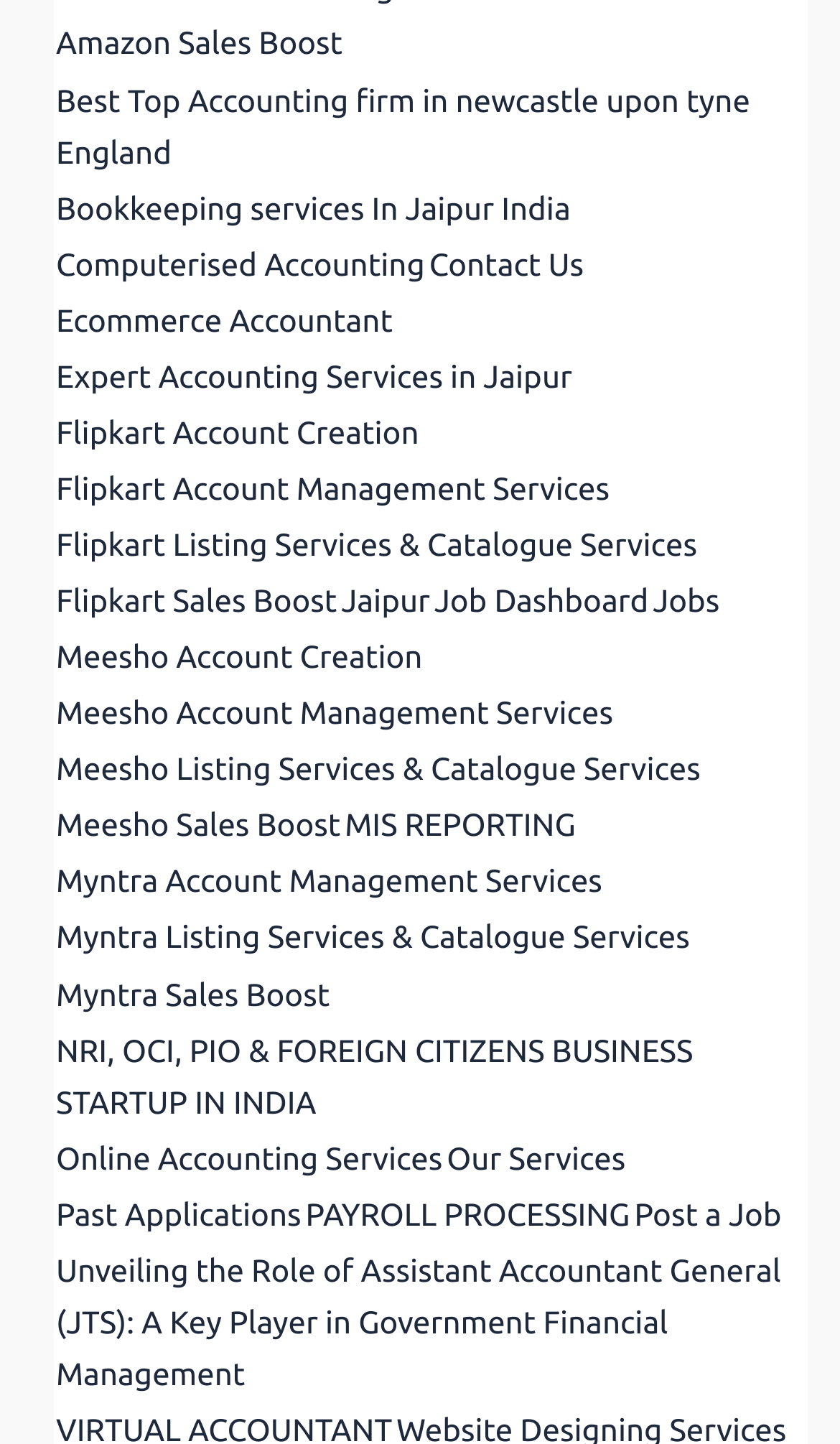What is the link related to payroll processing?
Refer to the image and provide a one-word or short phrase answer.

PAYROLL PROCESSING